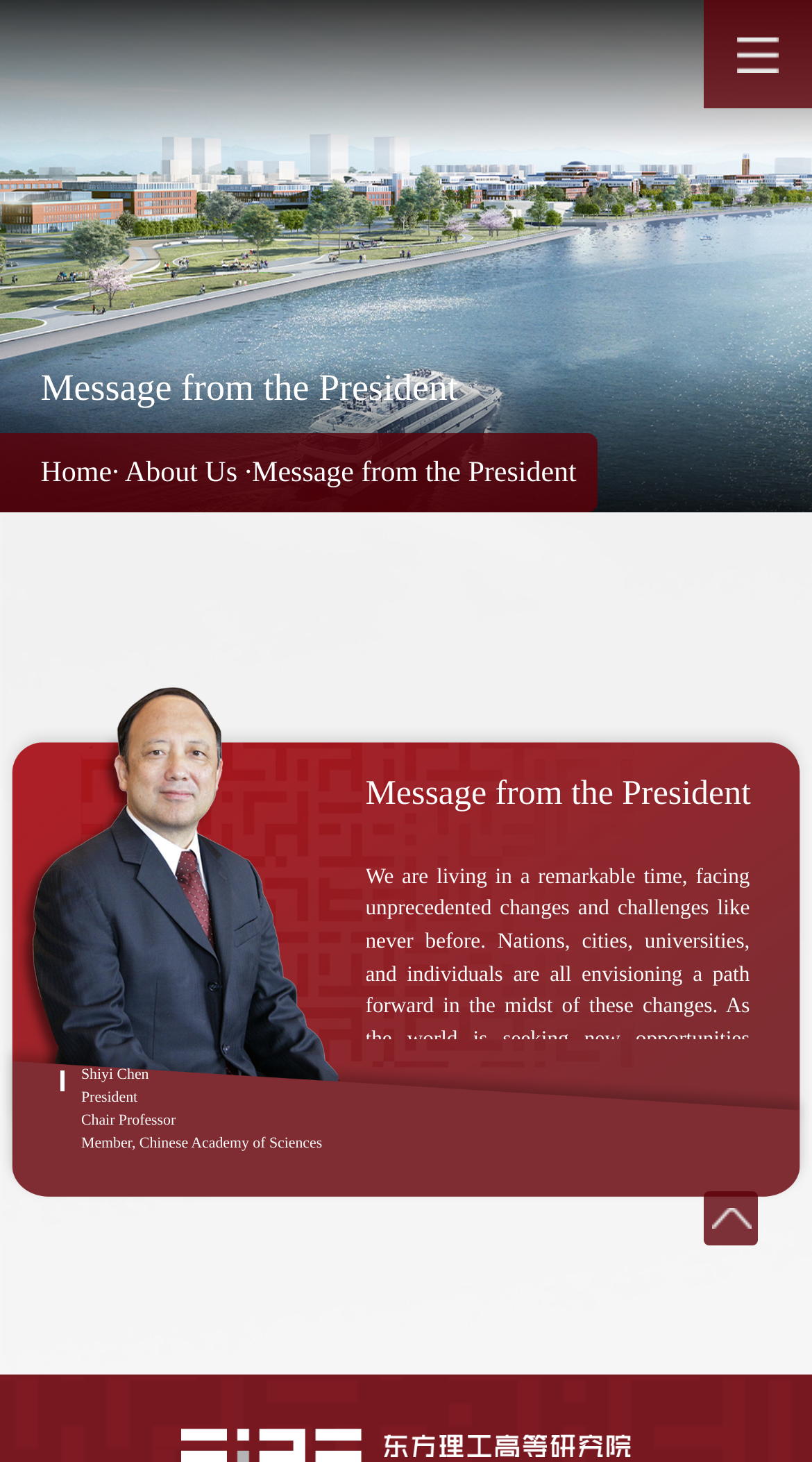Craft a detailed narrative of the webpage's structure and content.

The webpage is the official website of the Eastern Institute of Technology (EIT) in Ningbo, China. At the top, there is a section with a title "Message from the President" followed by a navigation menu with a "Home" button and an "About Us" link. 

Below the navigation menu, there is a prominent message from the president, which takes up a significant portion of the page. The message is a paragraph of text that discusses the current state of the world and the university's aspirations to become a world-class institution. 

To the left of the message, there is a section with the president's information, including their name, "Shiyi Chen", and their titles, "President", "Chair Professor", and "Member, Chinese Academy of Sciences". This section is positioned above the middle of the page, slightly to the left.